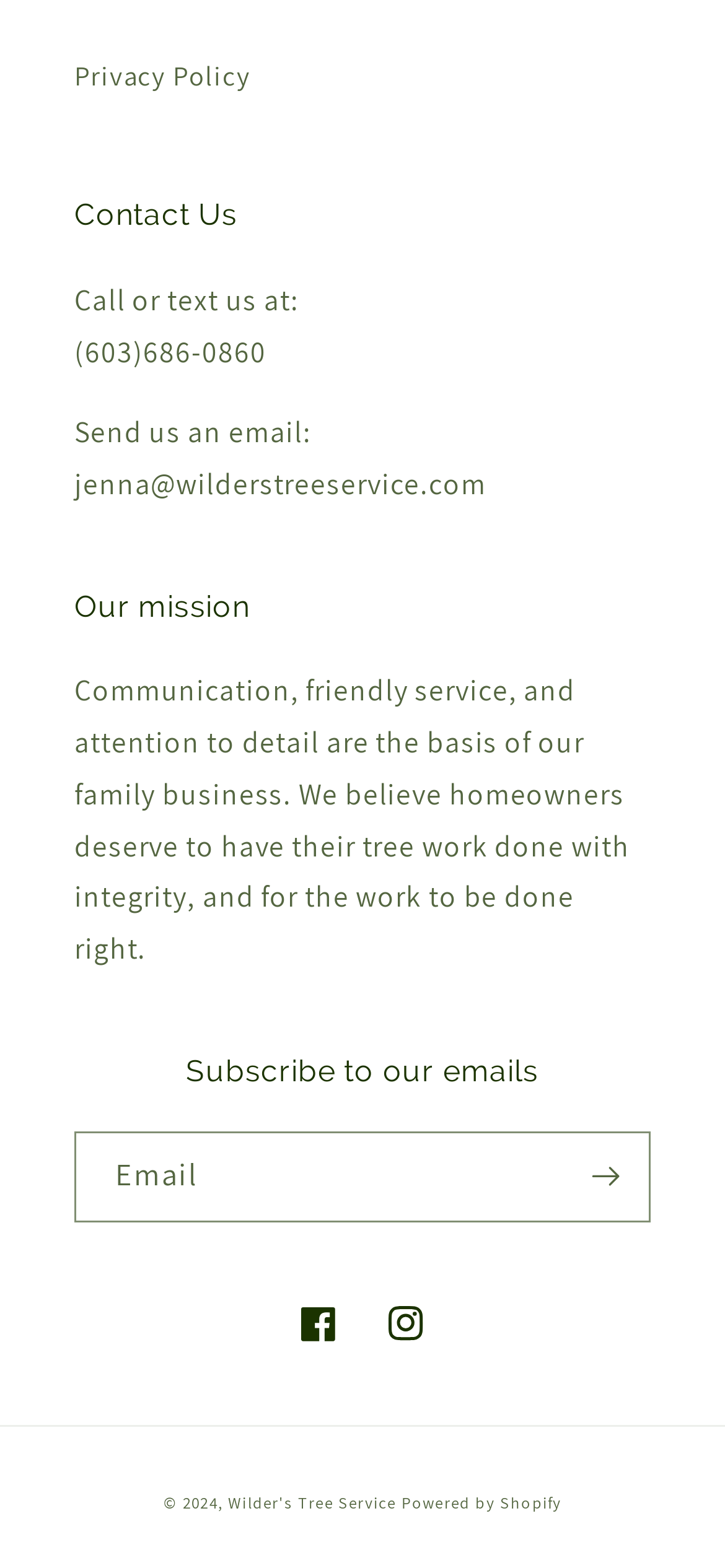Please analyze the image and provide a thorough answer to the question:
What is the company's name?

The company's name is mentioned at the bottom of the page, where it is written as '© 2024, Wilder's Tree Service', indicating that it is the owner of the website.